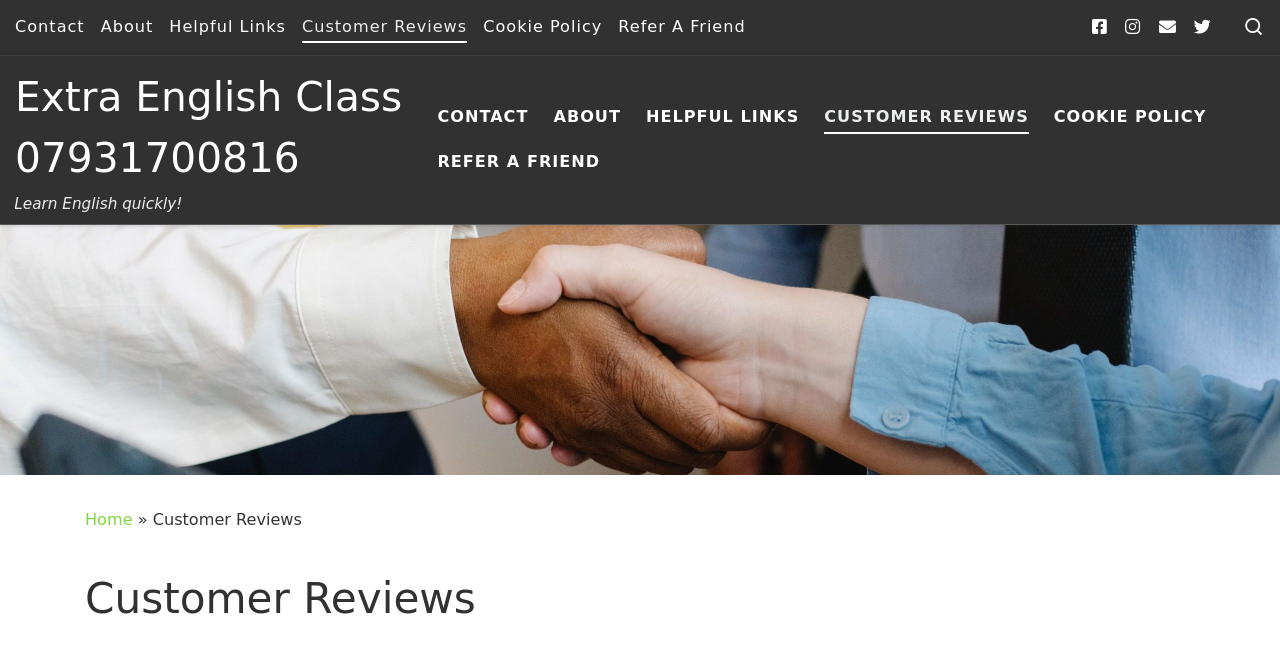How many main navigation links are there?
Carefully analyze the image and provide a detailed answer to the question.

I counted the number of main navigation links at the top of the page, which are 'Contact', 'About', 'Helpful Links', 'Customer Reviews', 'Cookie Policy', and 'Refer A Friend', totaling 6 links.